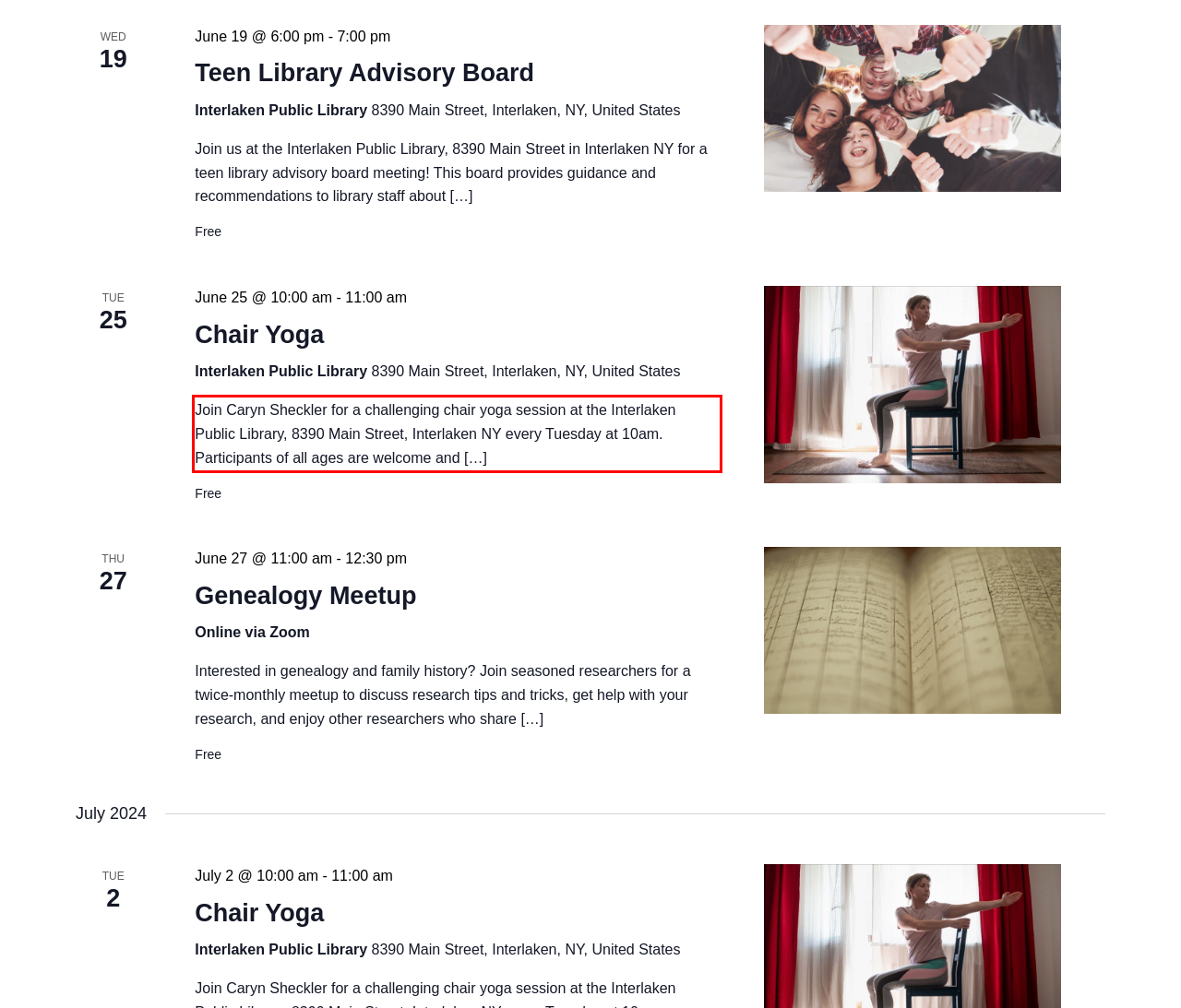Look at the webpage screenshot and recognize the text inside the red bounding box.

Join Caryn Sheckler for a challenging chair yoga session at the Interlaken Public Library, 8390 Main Street, Interlaken NY every Tuesday at 10am. Participants of all ages are welcome and […]